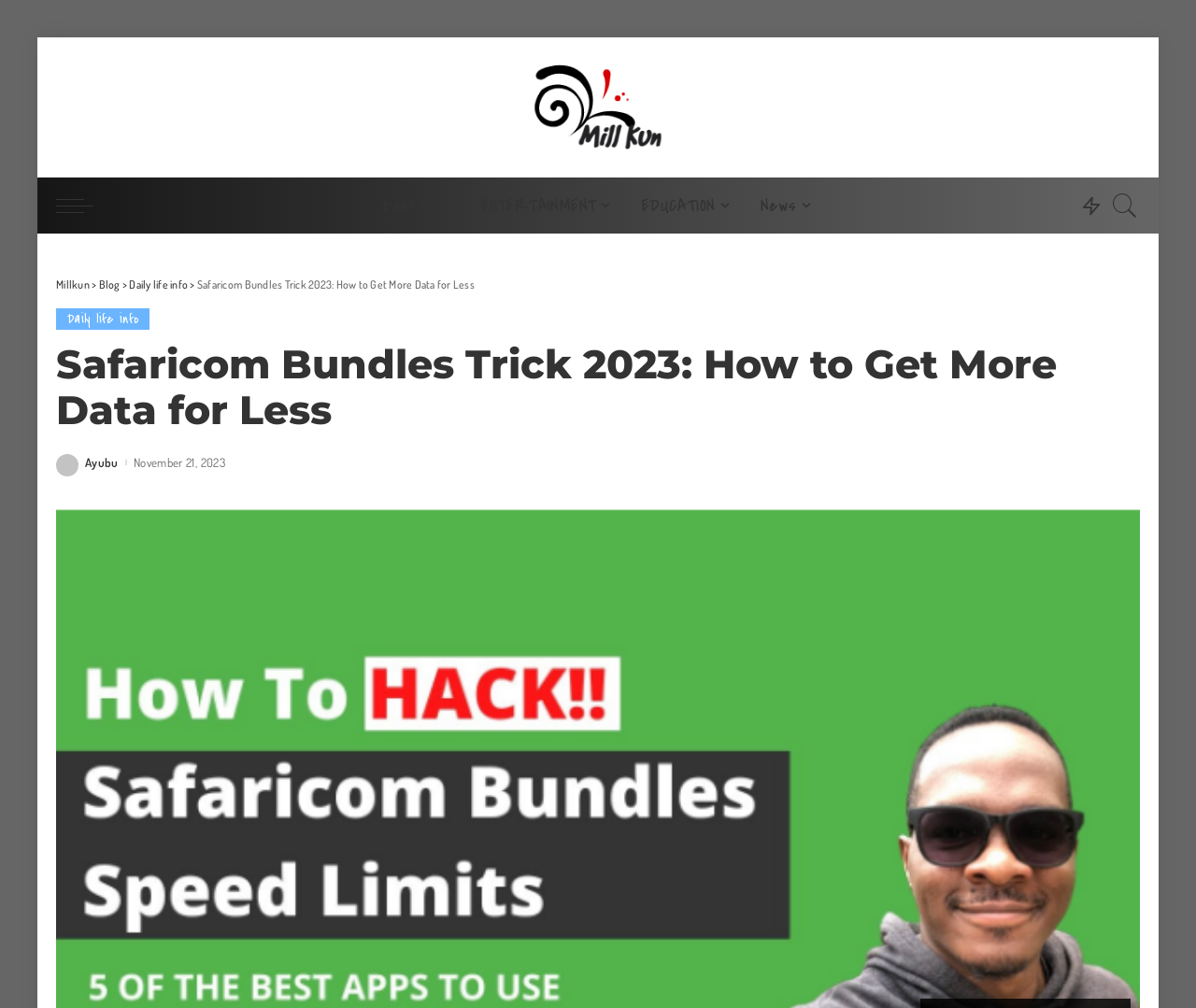Analyze the image and answer the question with as much detail as possible: 
What is the main topic of the webpage?

I determined the main topic of the webpage by looking at the heading 'Safaricom Bundles Trick 2023: How to Get More Data for Less', which suggests that the webpage is about a trick related to Safaricom bundles.